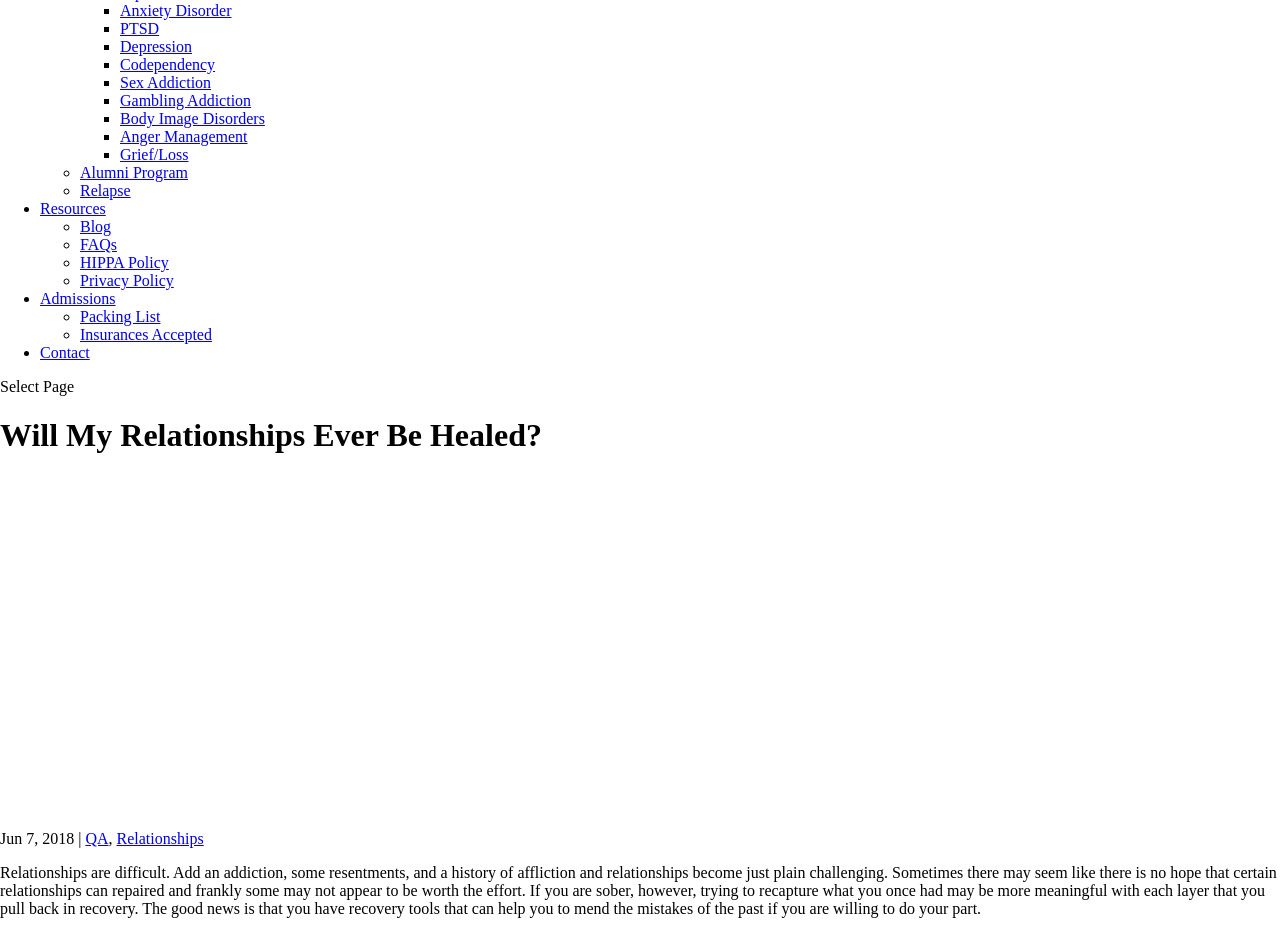Determine the bounding box of the UI element mentioned here: "HIPPA Policy". The coordinates must be in the format [left, top, right, bottom] with values ranging from 0 to 1.

[0.062, 0.27, 0.132, 0.288]